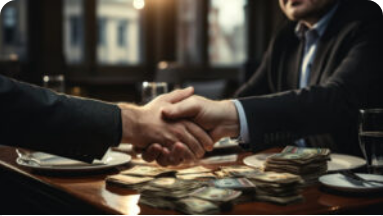What is displayed prominently on the table?
Answer with a single word or phrase, using the screenshot for reference.

Stacks of cash